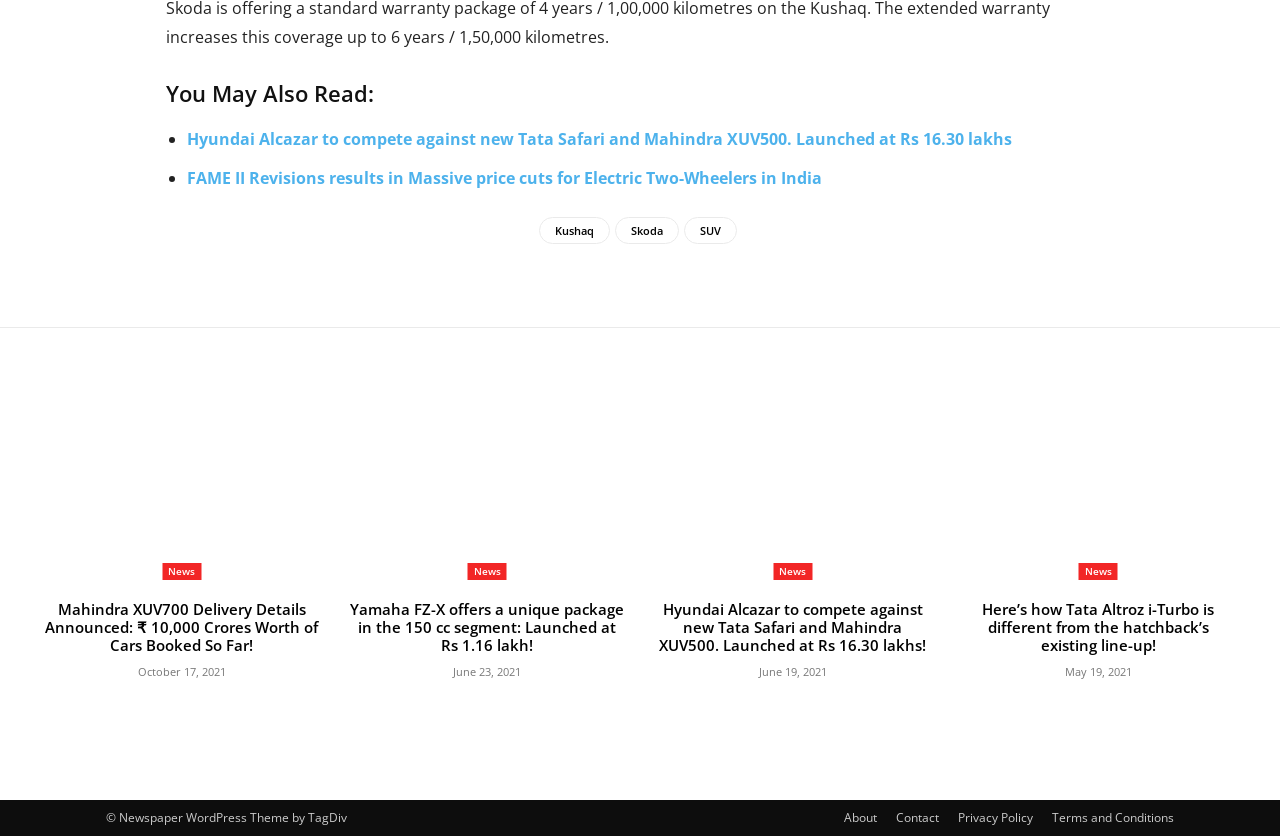Determine the bounding box coordinates of the clickable region to follow the instruction: "Check news dated 'October 17, 2021'".

[0.108, 0.794, 0.176, 0.812]